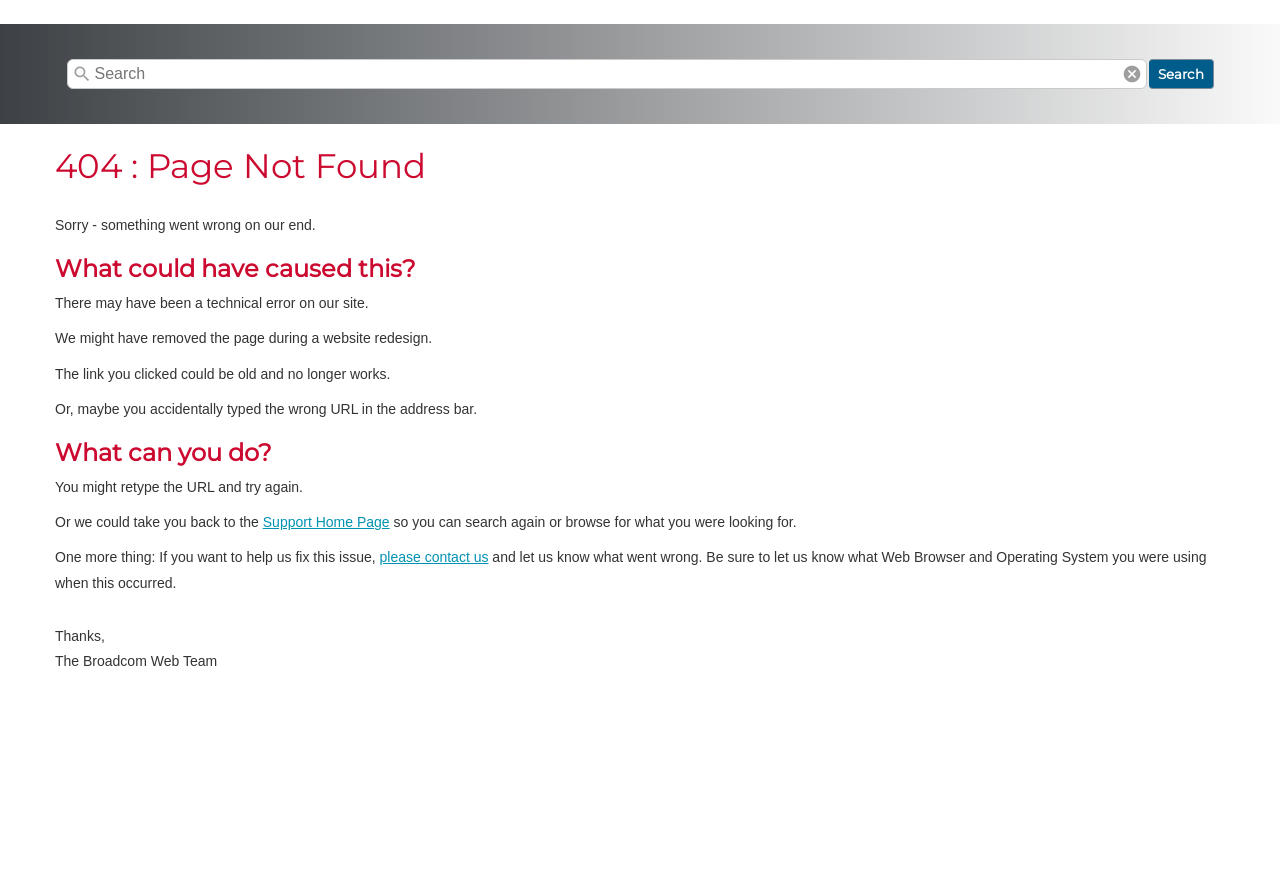Where can the user go to search again?
Please describe in detail the information shown in the image to answer the question.

The webpage suggests that the user can go back to the Support Home Page to search again or browse for what they were looking for.